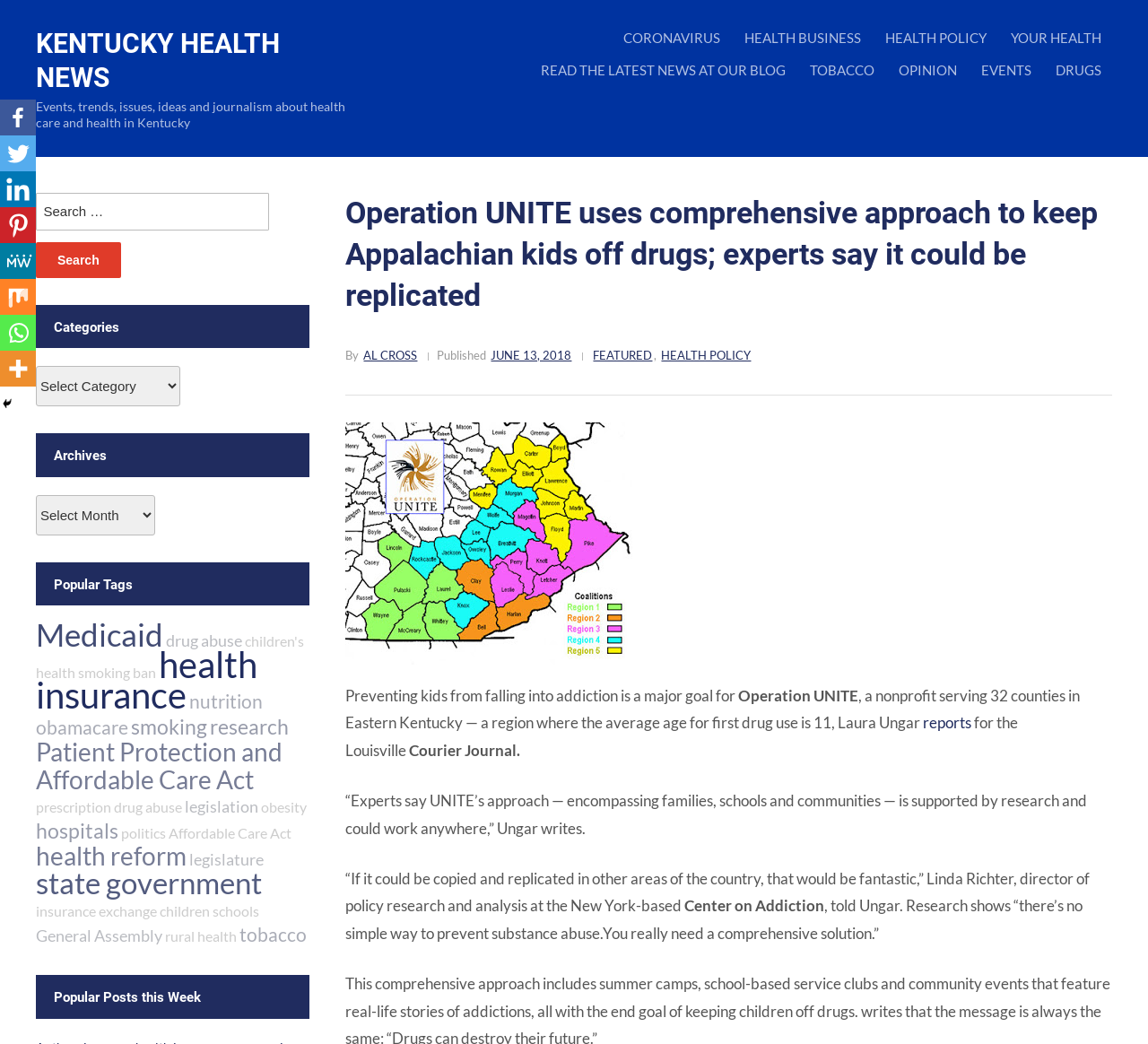Look at the image and write a detailed answer to the question: 
How many counties does Operation UNITE serve?

The number of counties served by Operation UNITE can be found in the article content, where it is mentioned as 'Operation UNITE, a nonprofit serving 32 counties in Eastern Kentucky'.